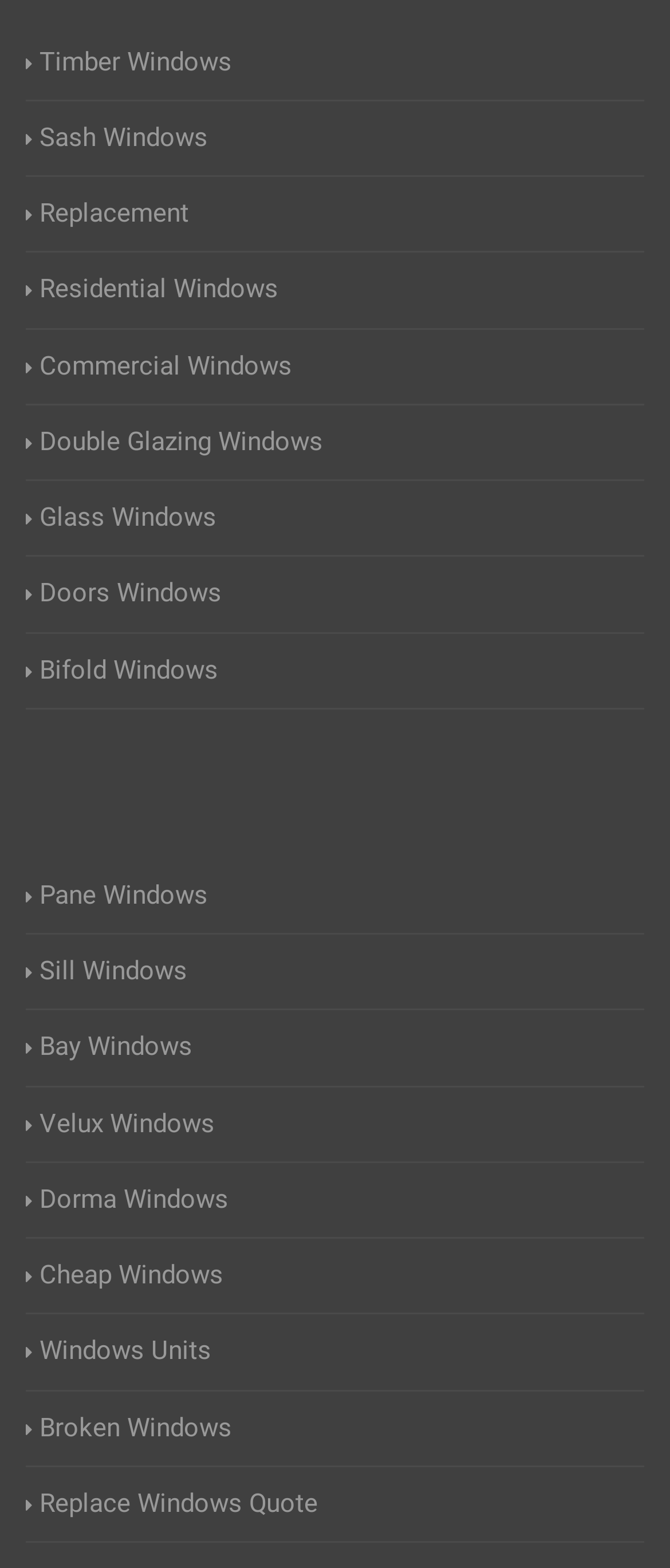Identify the bounding box coordinates for the element you need to click to achieve the following task: "explore Double Glazing Windows". The coordinates must be four float values ranging from 0 to 1, formatted as [left, top, right, bottom].

[0.038, 0.269, 0.482, 0.295]